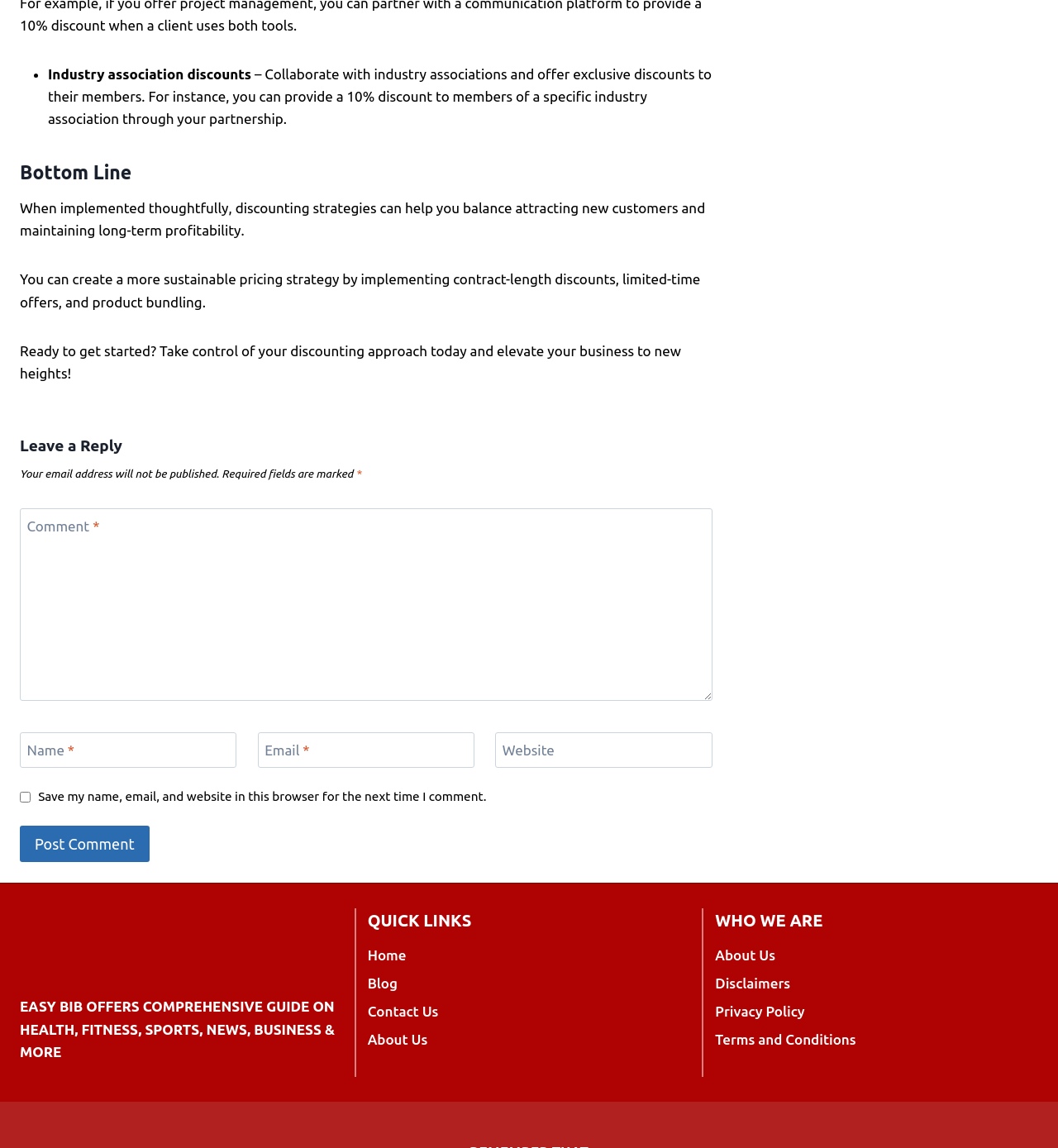Please answer the following question using a single word or phrase: 
What is the purpose of the checkbox?

To save user information